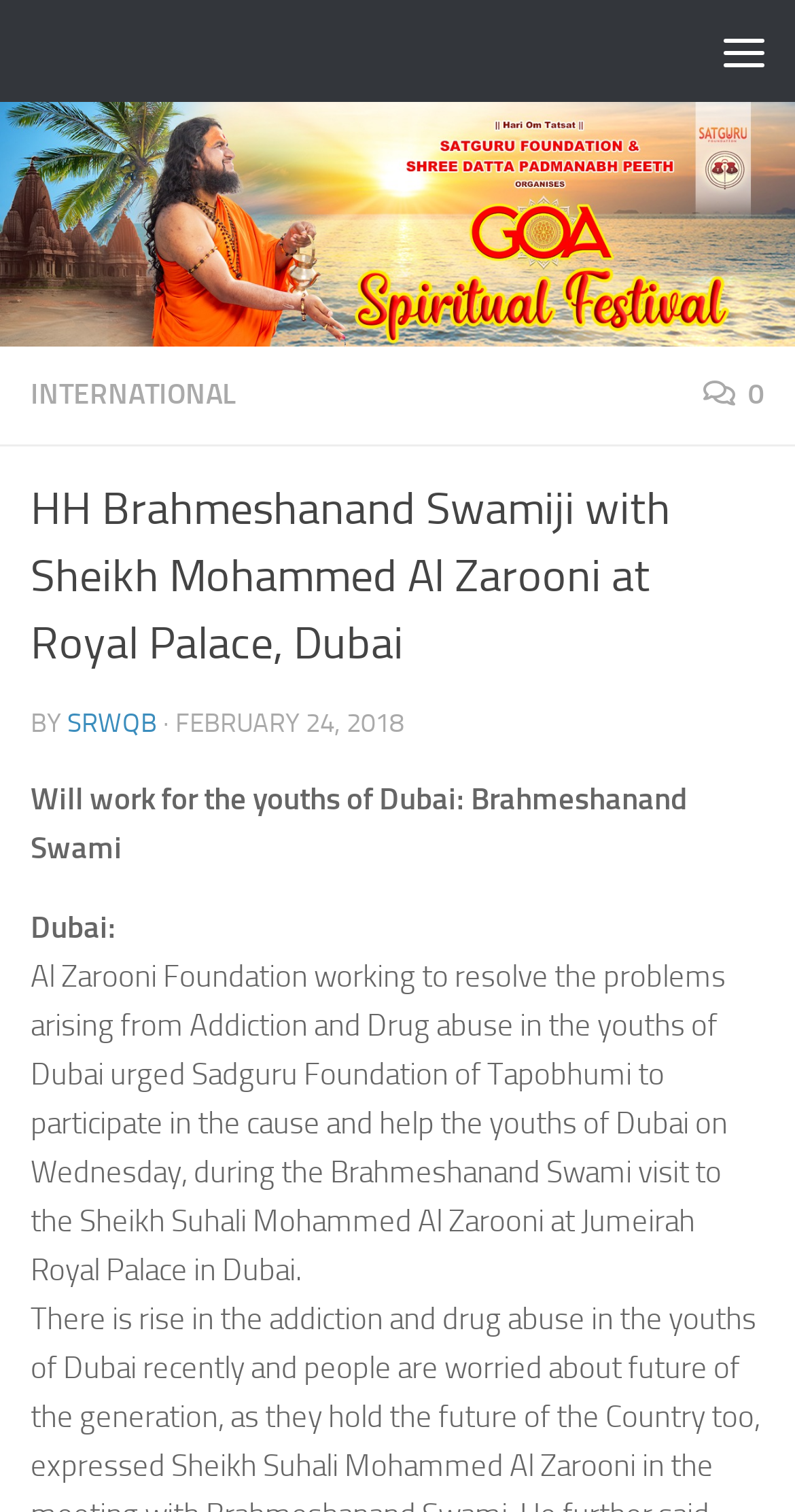Provide a comprehensive caption for the webpage.

The webpage appears to be an article or news page, with a focus on an event or meeting between HH Brahmeshanand Swamiji and Sheikh Mohammed Al Zarooni at the Royal Palace in Dubai. 

At the top left of the page, there is a "Skip to content" link. On the top right, there is a "Menu" button. Below the menu button, there is a horizontal navigation bar with two links: "INTERNATIONAL" and an icon with the number "0". 

The main content of the page is divided into sections. The first section has a heading that reads "HH Brahmeshanand Swamiji with Sheikh Mohammed Al Zarooni at Royal Palace, Dubai". Below the heading, there is a byline with the text "BY" followed by a link "SRWQB" and a date "FEBRUARY 24, 2018". 

The main article text starts below the byline, with a title "Will work for the youths of Dubai: Brahmeshanand Swami" followed by a paragraph of text that describes the Al Zarooni Foundation's efforts to resolve problems related to addiction and drug abuse among the youths of Dubai. The text also mentions the Sadguru Foundation of Tapobhumi and its participation in the cause.